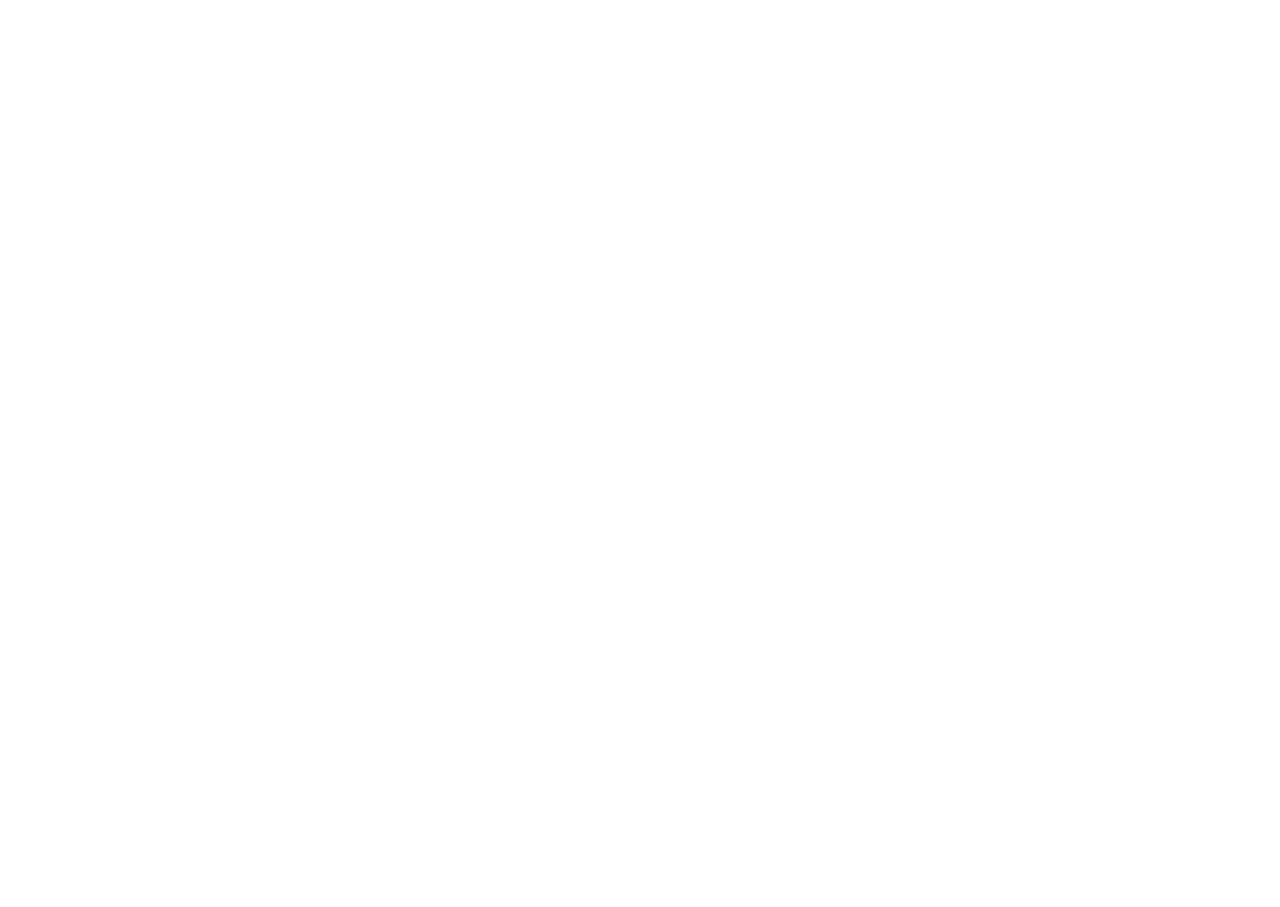Show me the bounding box coordinates of the clickable region to achieve the task as per the instruction: "Enter email address".

[0.648, 0.803, 0.82, 0.851]